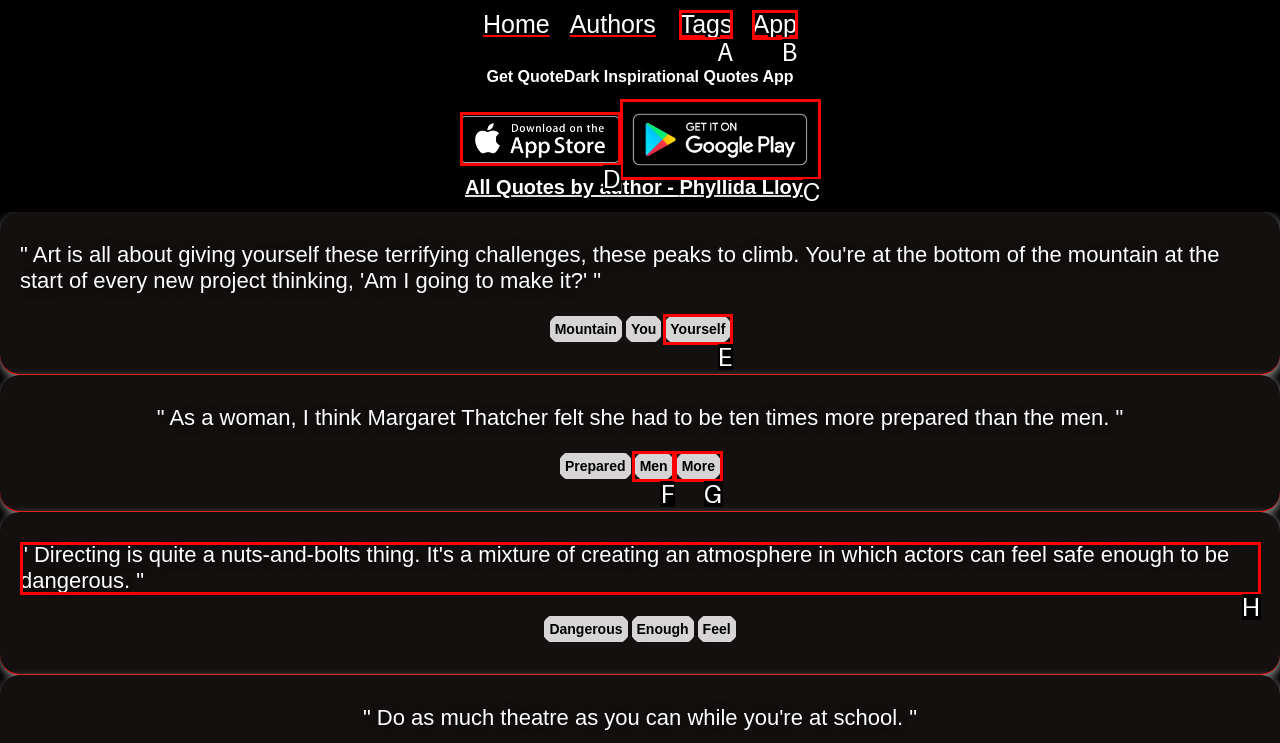Please provide the letter of the UI element that best fits the following description: More
Respond with the letter from the given choices only.

G